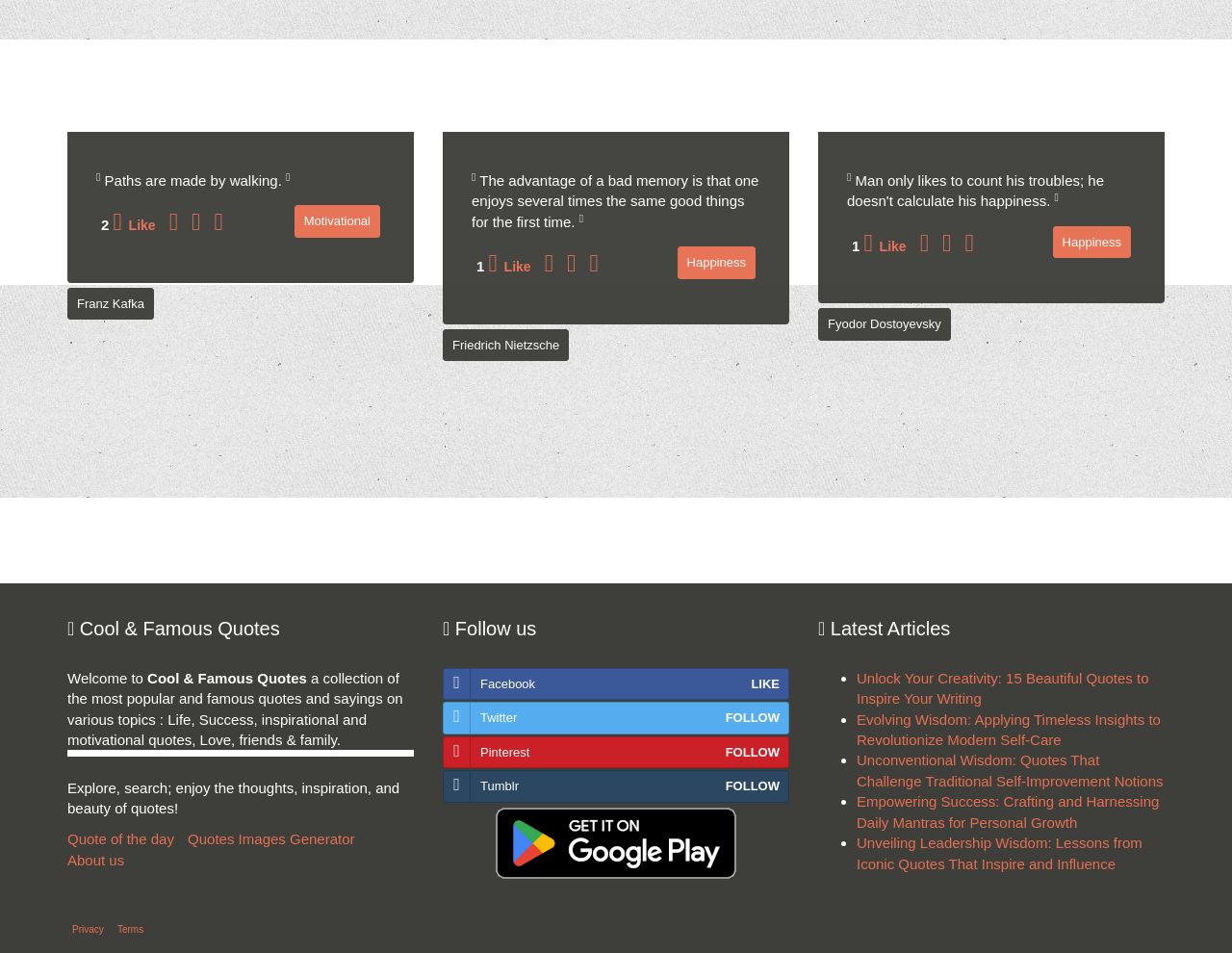Please analyze the image and give a detailed answer to the question:
What is the title of the first article listed?

I looked at the list of articles on the webpage and found that the first article is titled 'Unlock Your Creativity: 15 Beautiful Quotes to Inspire Your Writing'.